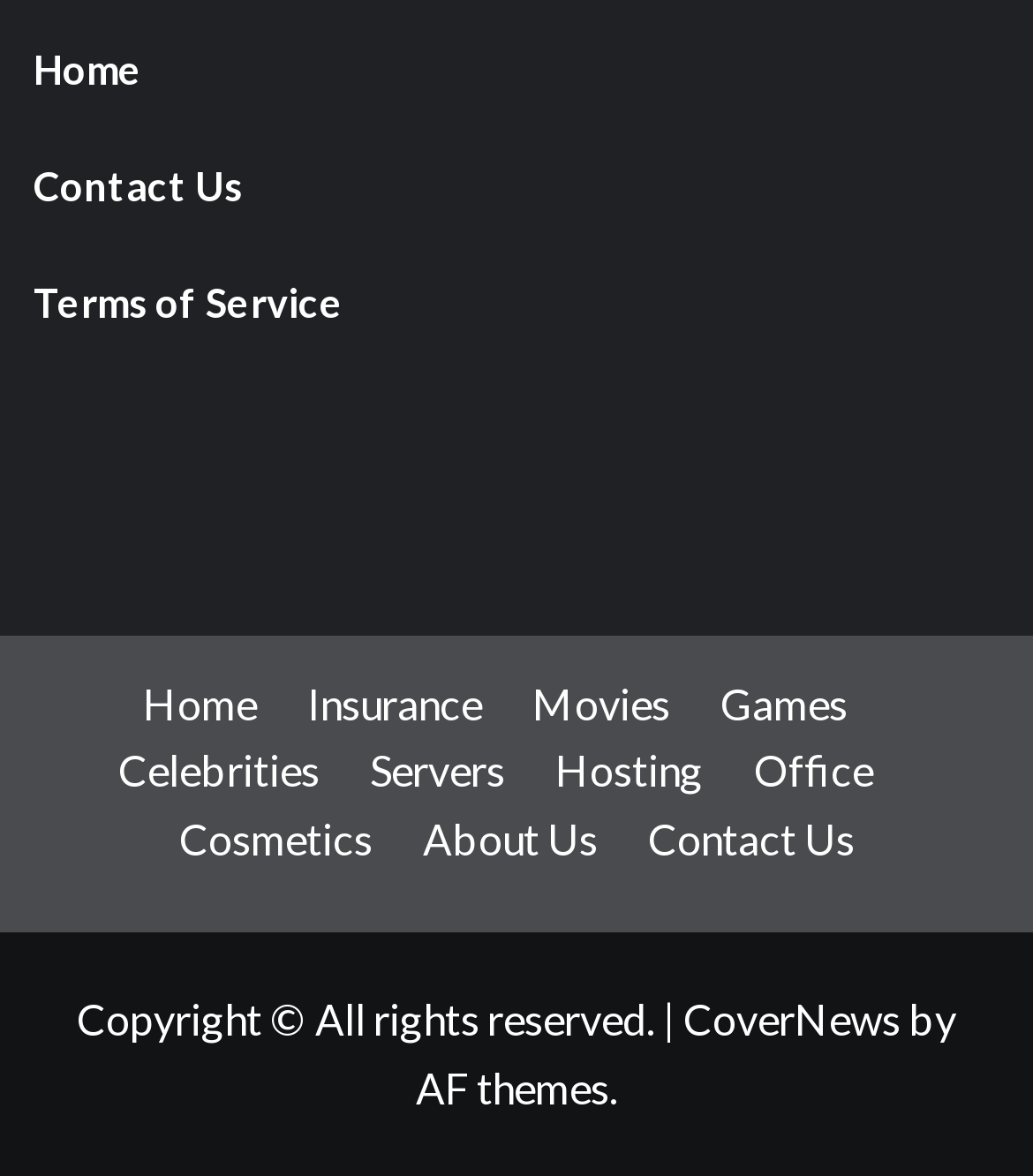Determine the bounding box coordinates of the target area to click to execute the following instruction: "view insurance."

[0.297, 0.576, 0.508, 0.619]